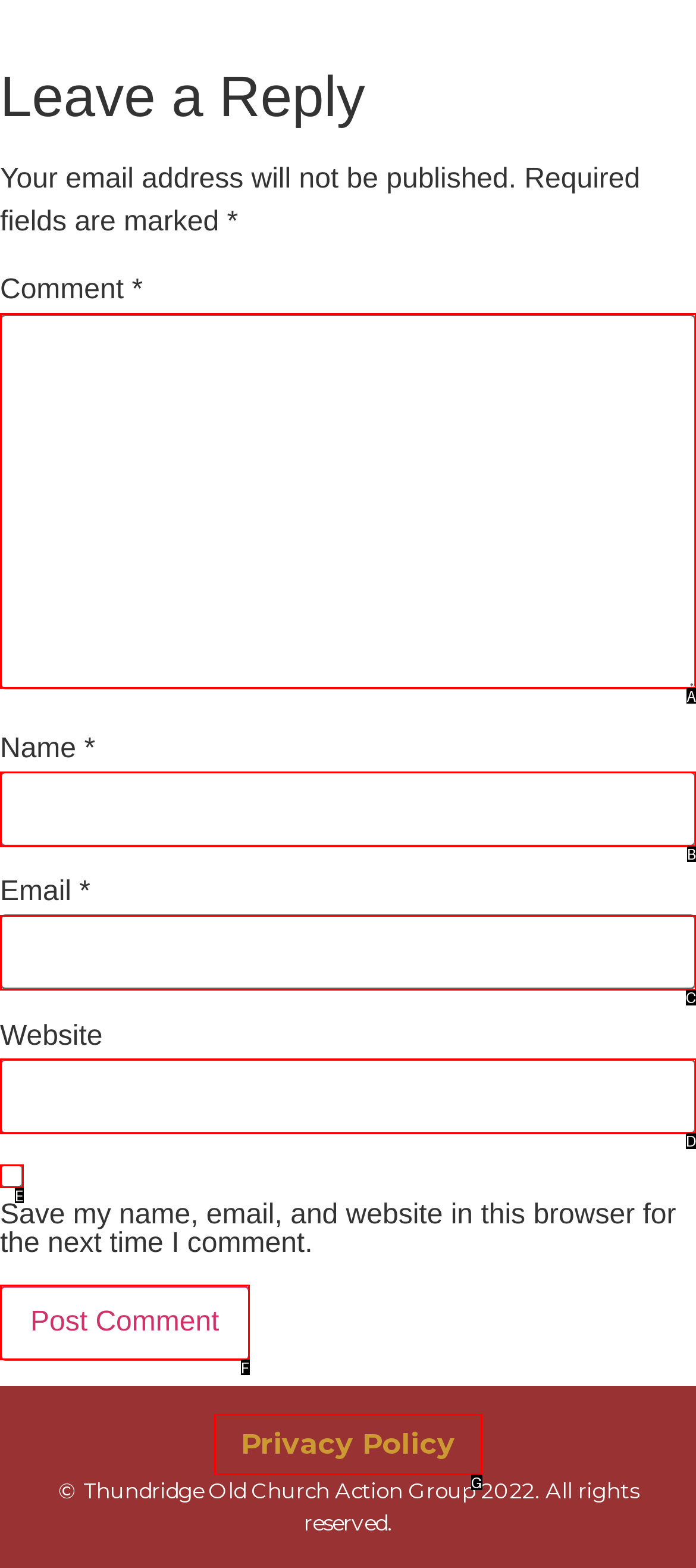Refer to the description: name="submit" value="Post Comment" and choose the option that best fits. Provide the letter of that option directly from the options.

F